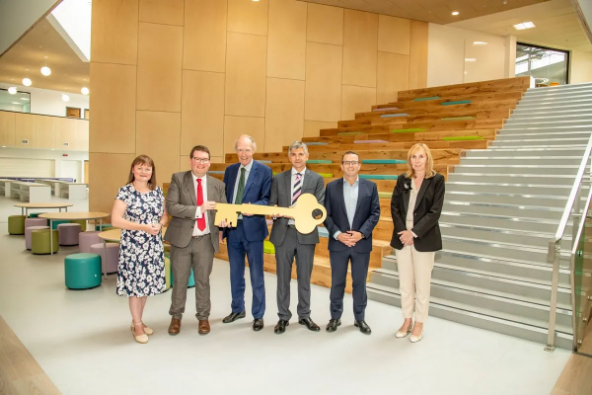What is the purpose of the £62 million investment project?
Examine the screenshot and reply with a single word or phrase.

Enhancing learning experiences